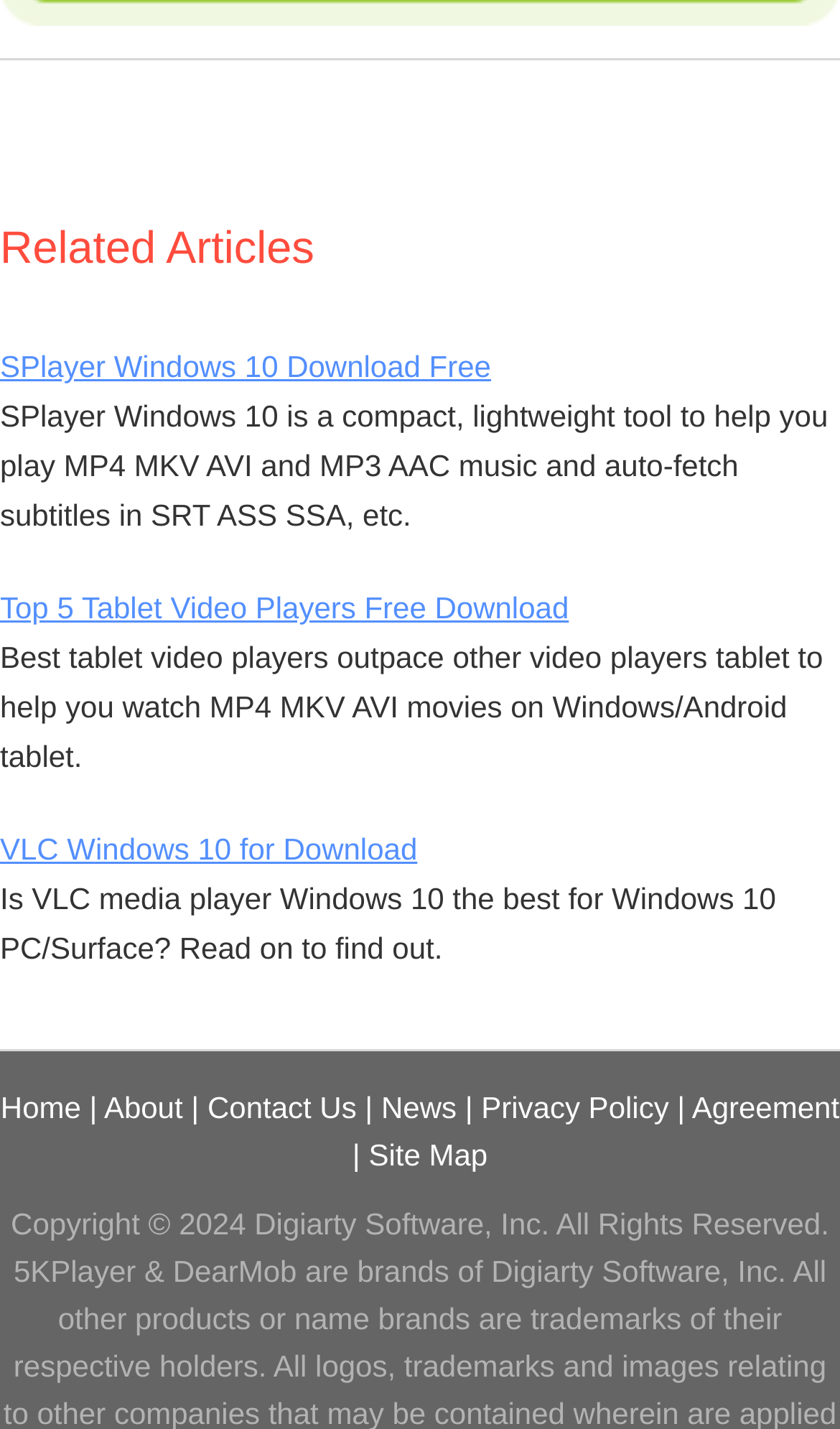Pinpoint the bounding box coordinates of the element that must be clicked to accomplish the following instruction: "visit the home page". The coordinates should be in the format of four float numbers between 0 and 1, i.e., [left, top, right, bottom].

[0.001, 0.763, 0.097, 0.787]